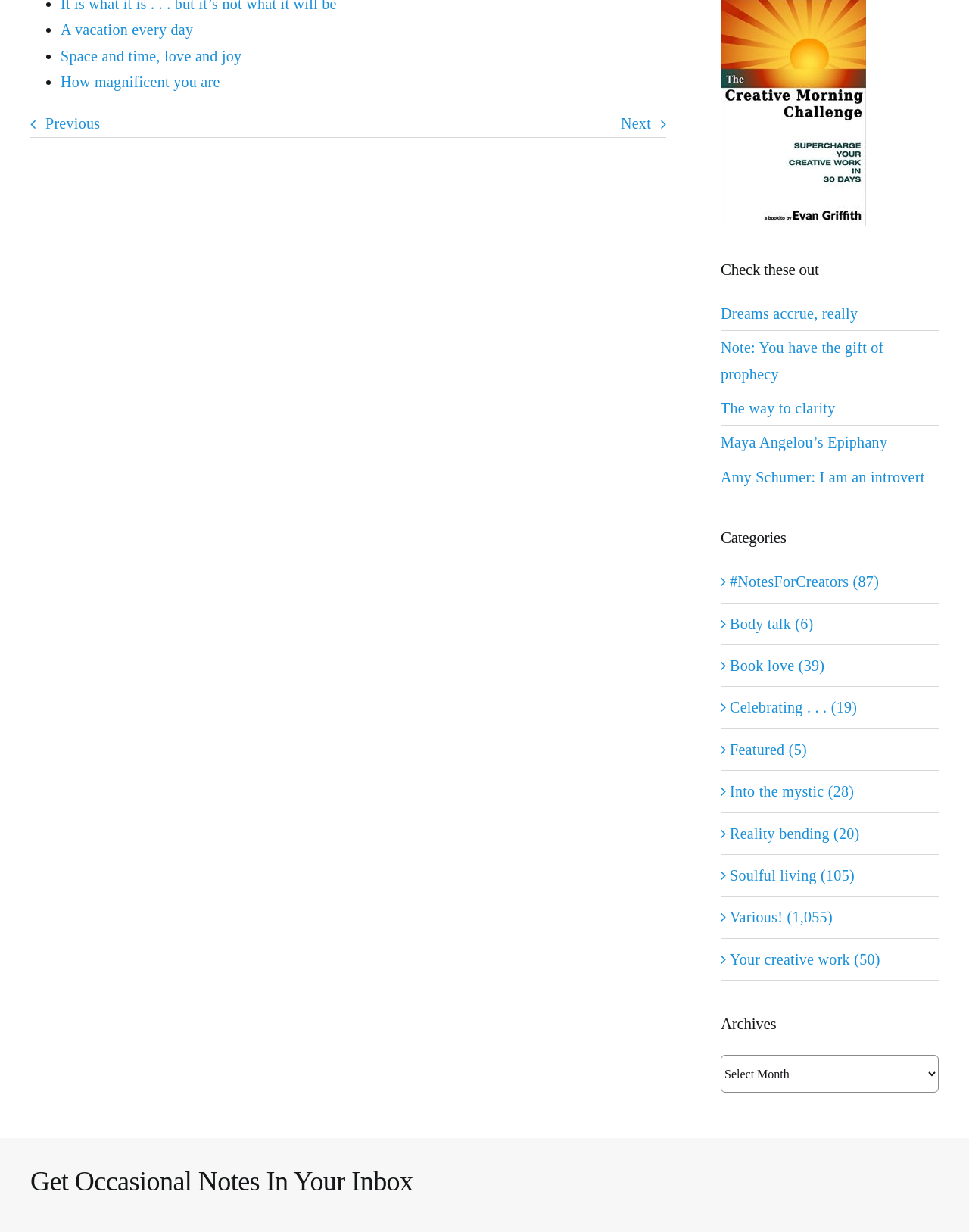Please identify the bounding box coordinates of the element on the webpage that should be clicked to follow this instruction: "Select 'Soulful living' category". The bounding box coordinates should be given as four float numbers between 0 and 1, formatted as [left, top, right, bottom].

[0.753, 0.7, 0.961, 0.721]